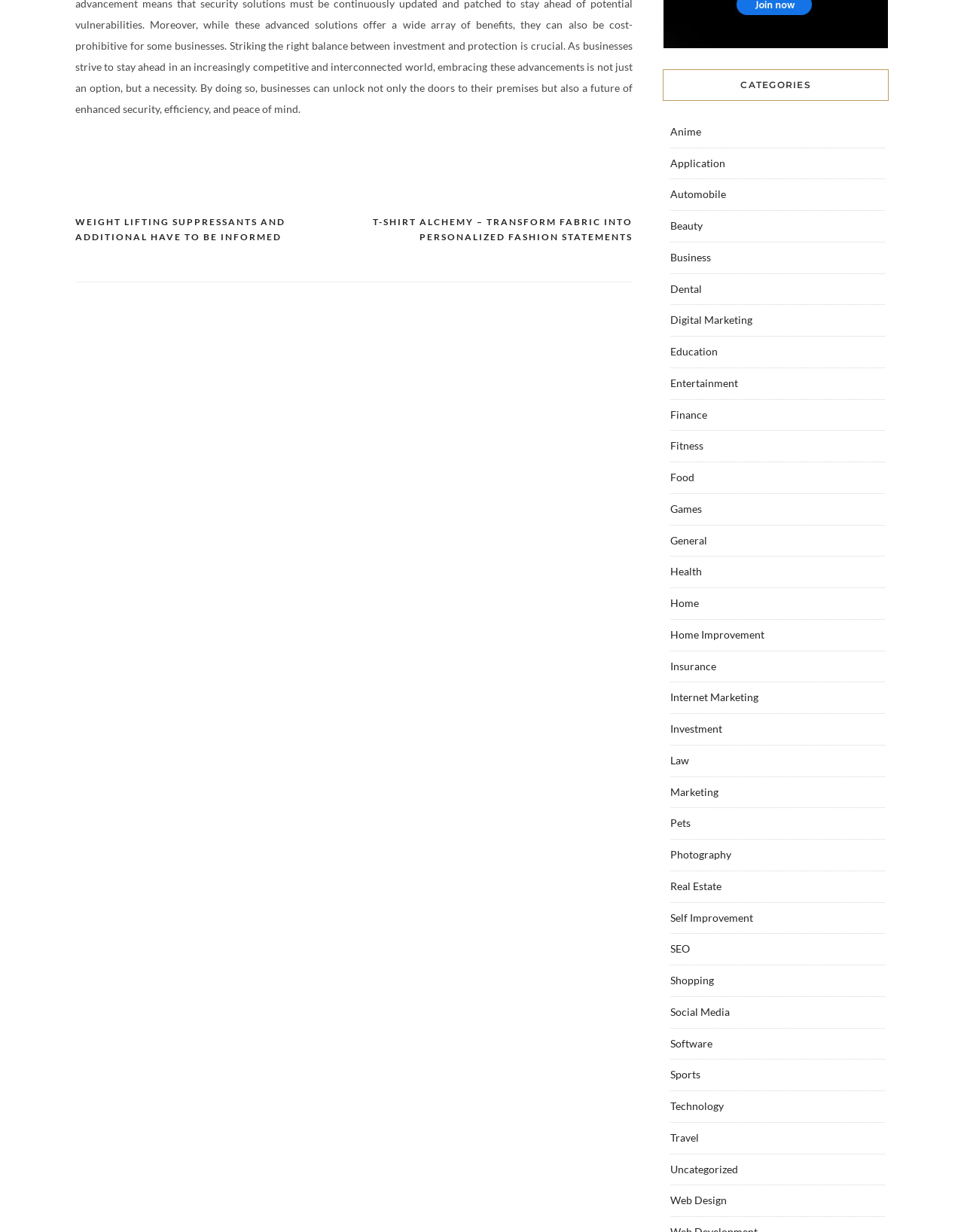Please respond in a single word or phrase: 
How many categories are listed on the webpage?

30